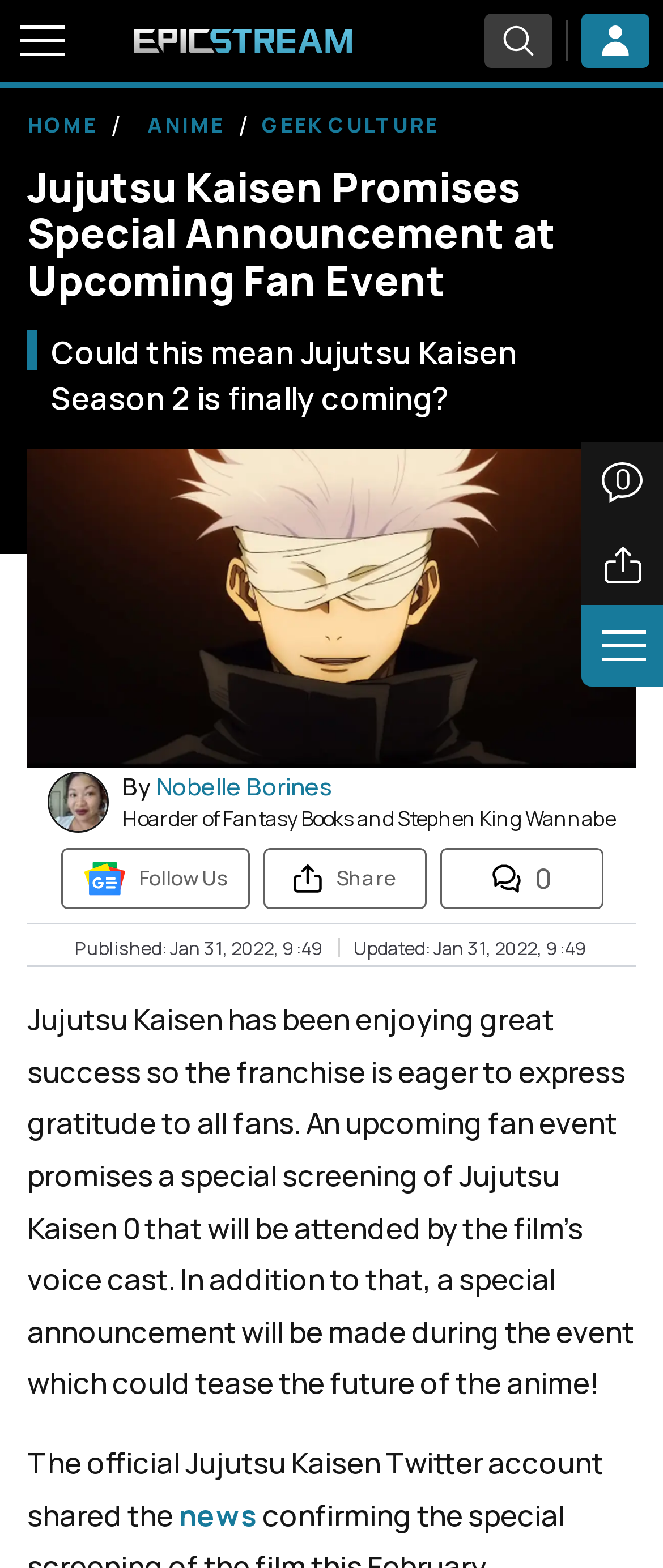Identify and provide the title of the webpage.

Jujutsu Kaisen Promises Special Announcement at Upcoming Fan Event